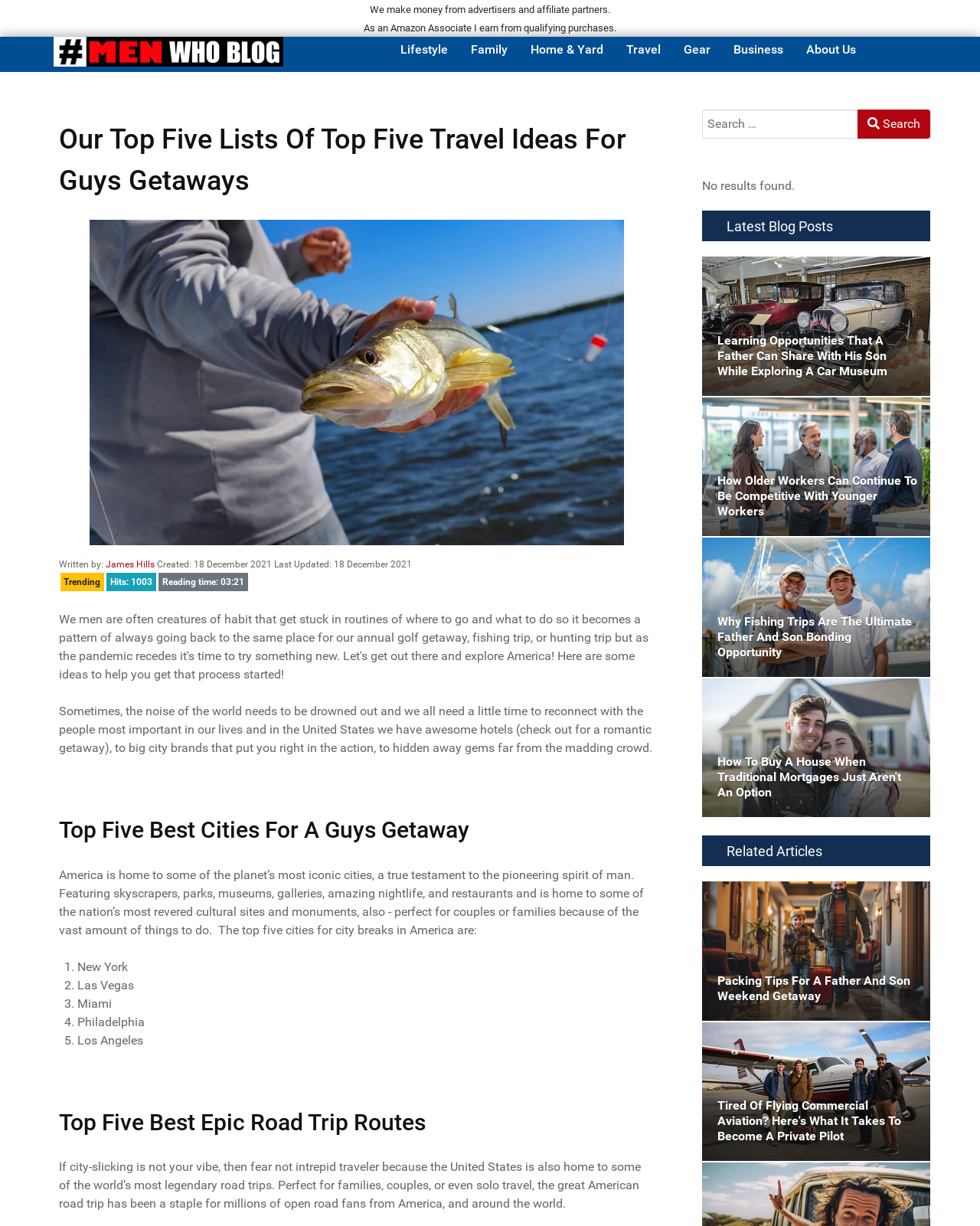Locate the bounding box coordinates of the clickable region necessary to complete the following instruction: "Click on the 'About Us' link". Provide the coordinates in the format of four float numbers between 0 and 1, i.e., [left, top, right, bottom].

[0.811, 0.021, 0.885, 0.06]